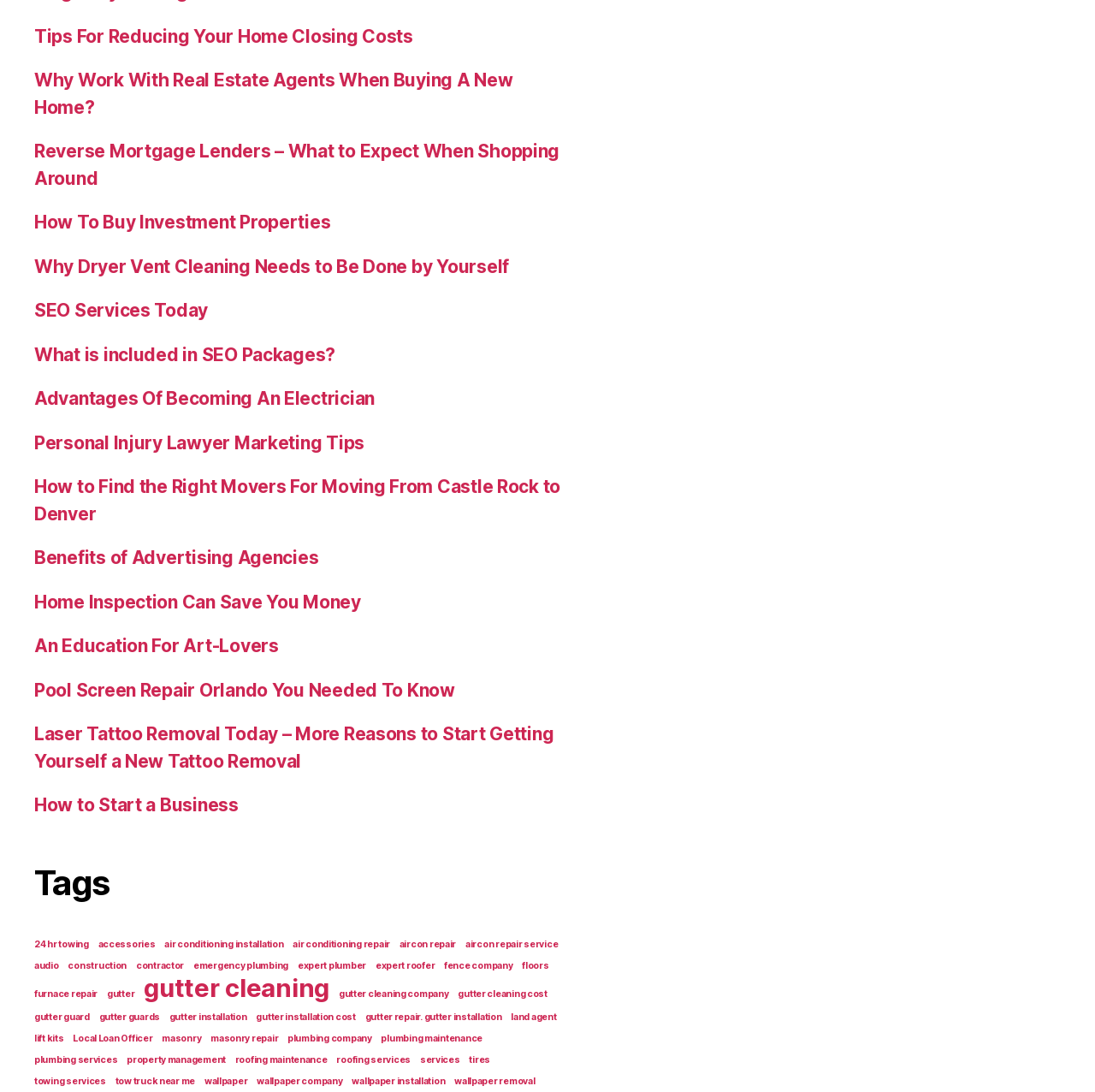How many links are under the 'Tags' heading?
Based on the screenshot, answer the question with a single word or phrase.

40